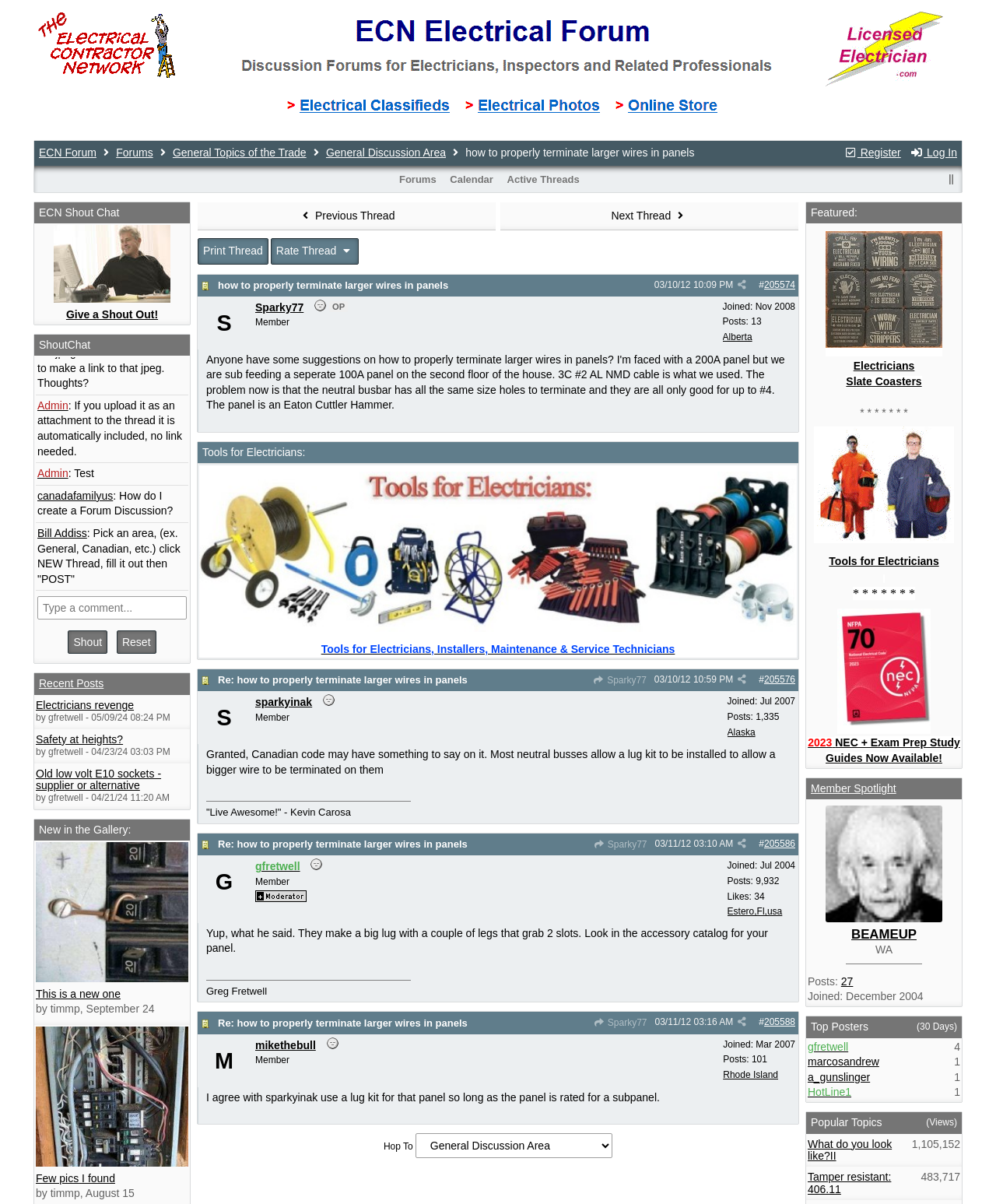Please locate the UI element described by "Active Threads" and provide its bounding box coordinates.

[0.506, 0.142, 0.585, 0.157]